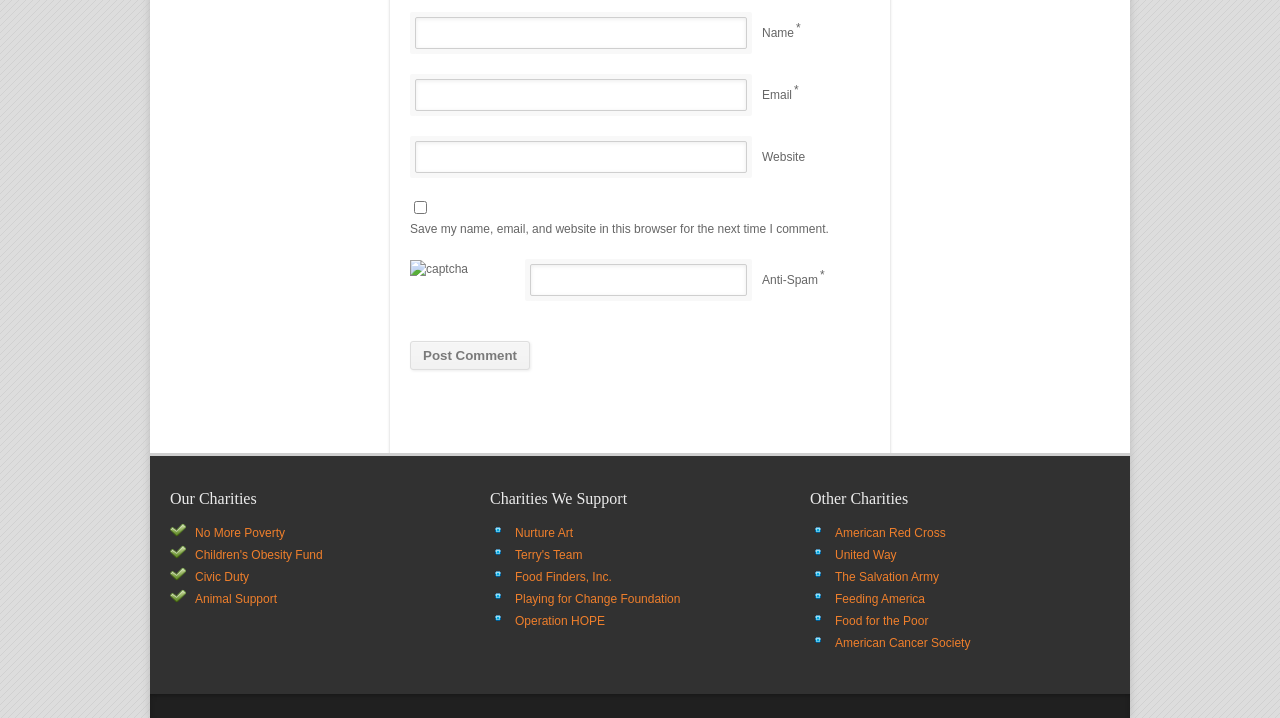Find the bounding box coordinates of the clickable area required to complete the following action: "Visit the No More Poverty charity website".

[0.152, 0.732, 0.223, 0.752]